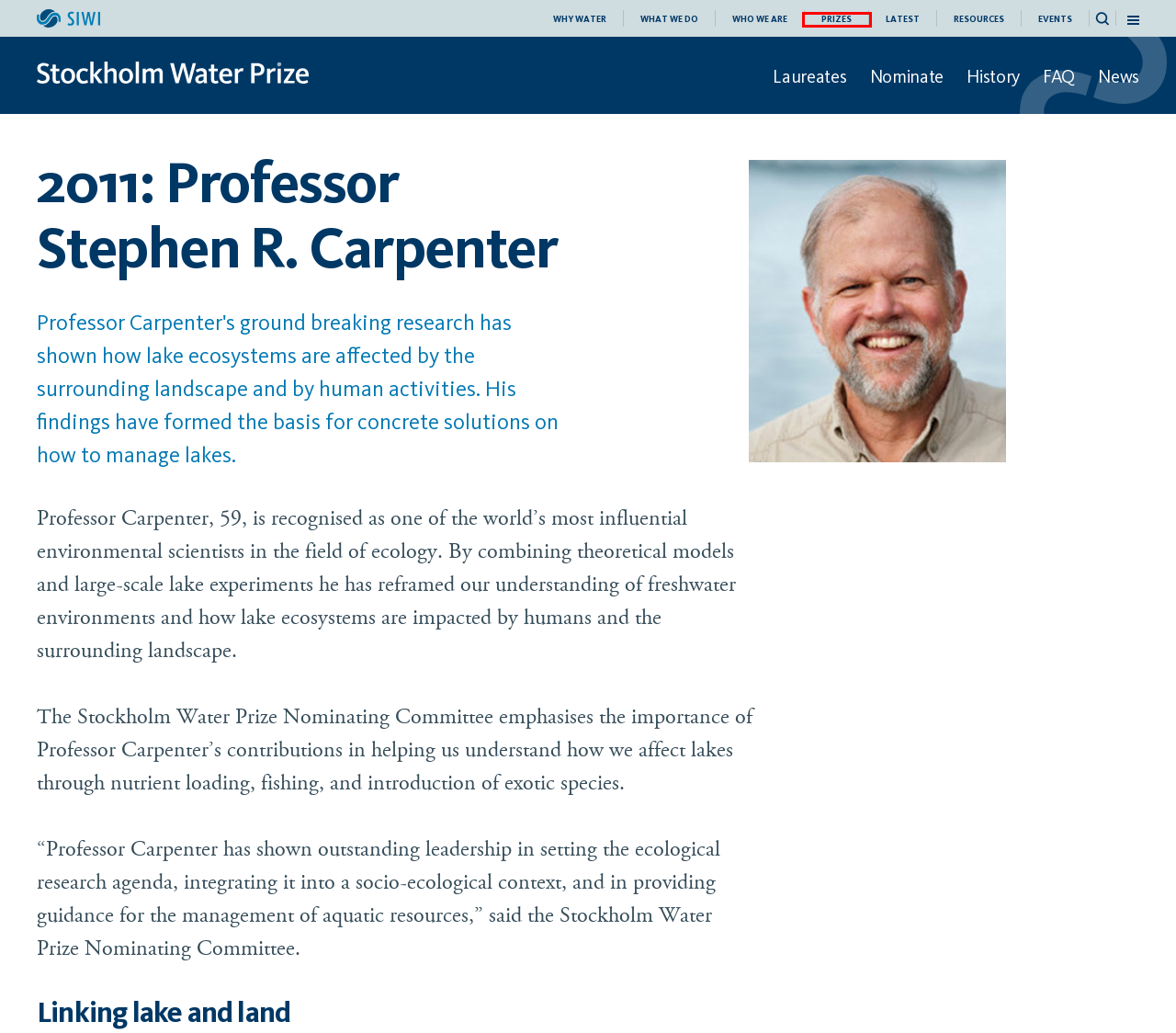You are given a screenshot of a webpage within which there is a red rectangle bounding box. Please choose the best webpage description that matches the new webpage after clicking the selected element in the bounding box. Here are the options:
A. Stockholm Water Prize | SIWI - Leading expert in water governance
B. Resources | SIWI - Leading expert in water governance
C. Events | SIWI - Leading expert in water governance
D. Prizes | SIWI - Leading expert in water governance
E. Stockholm International Water Institute | SIWI - Leading expert in water governance
F. Who we are | SIWI - Leading expert in water governance
G. Why Water | SIWI - Leading expert in water governance
H. What we do | SIWI - Leading expert in water governance

D